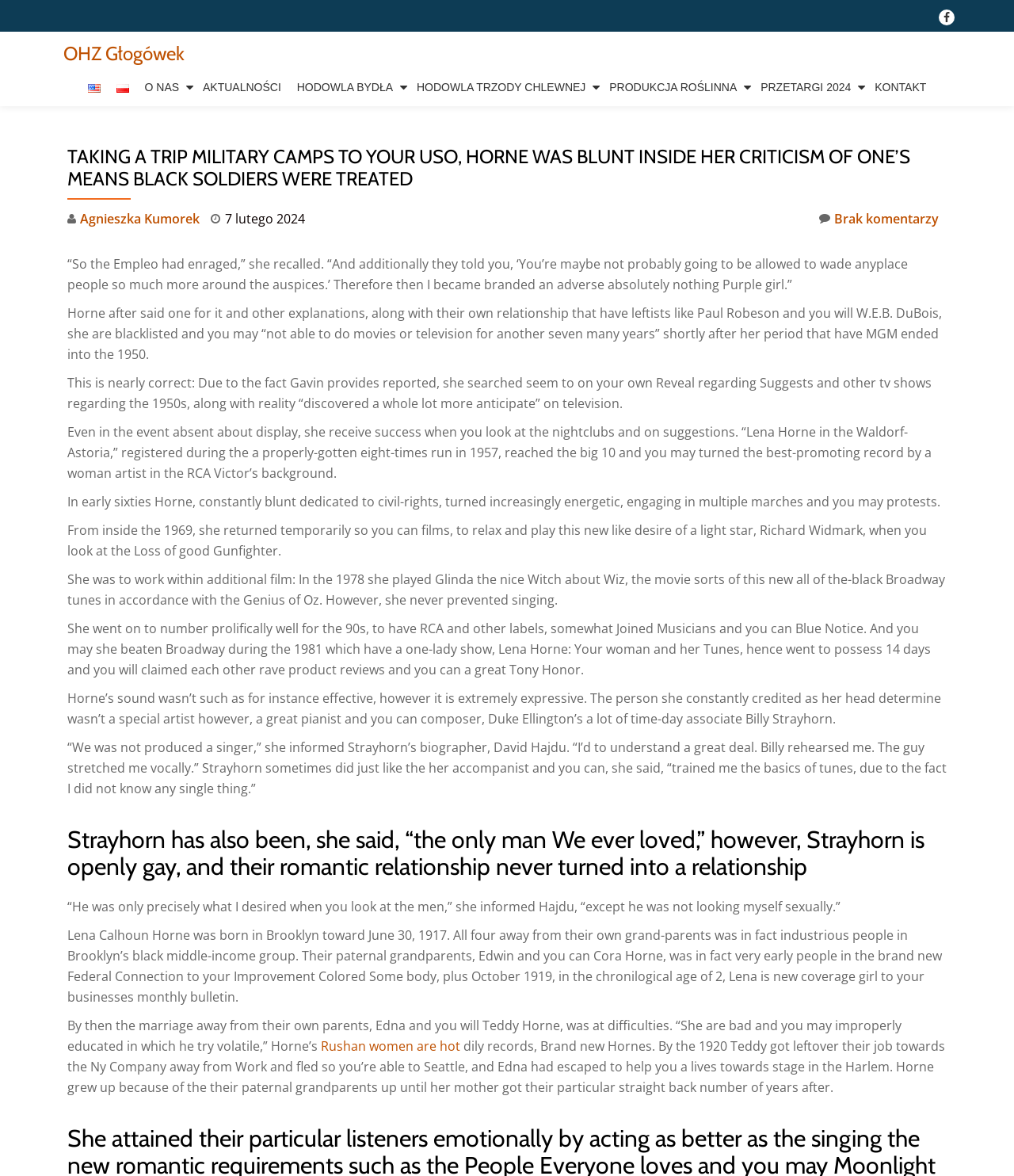Find the bounding box coordinates of the element I should click to carry out the following instruction: "Contact us".

[0.856, 0.065, 0.92, 0.084]